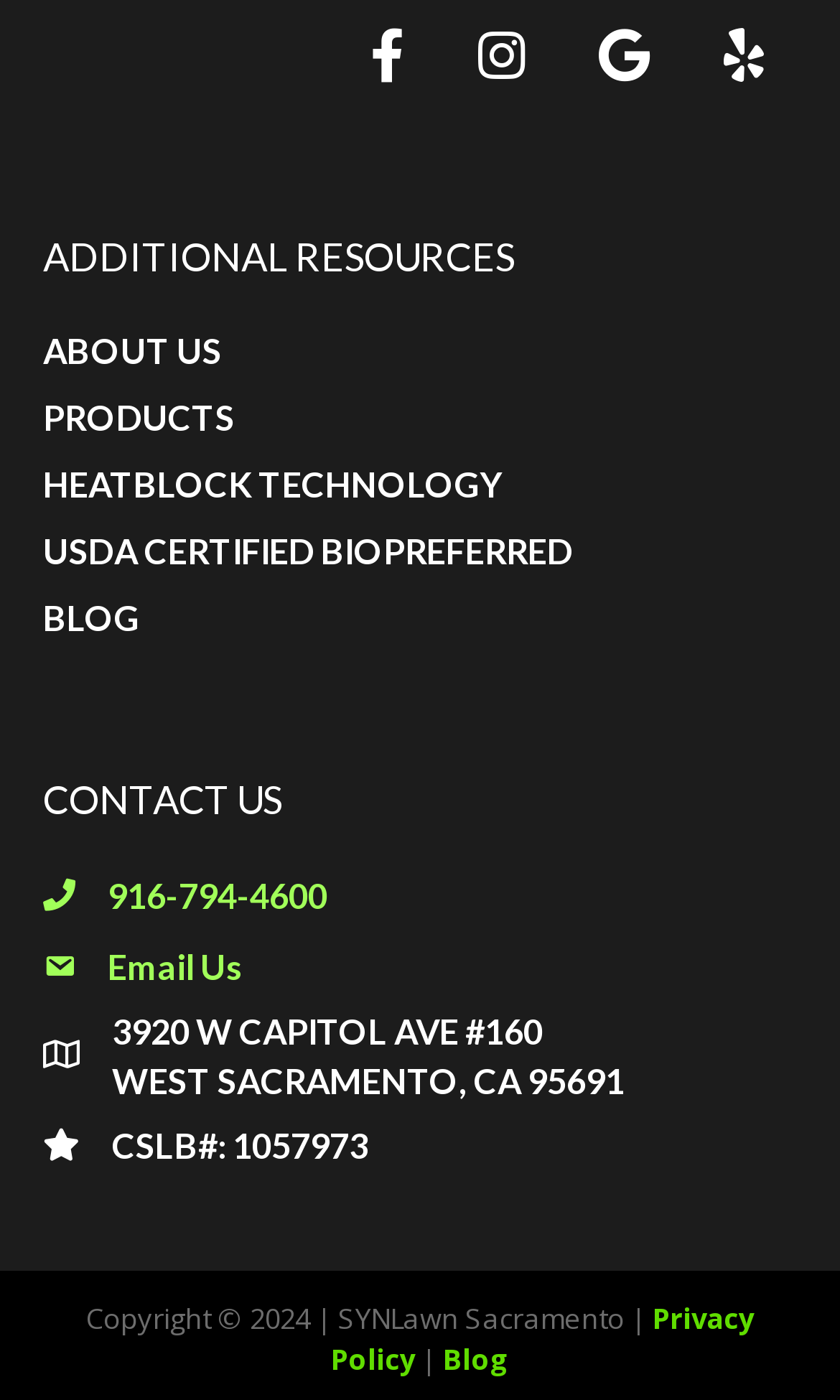Give a short answer to this question using one word or a phrase:
How many links are there in the 'ADDITIONAL RESOURCES' section?

5